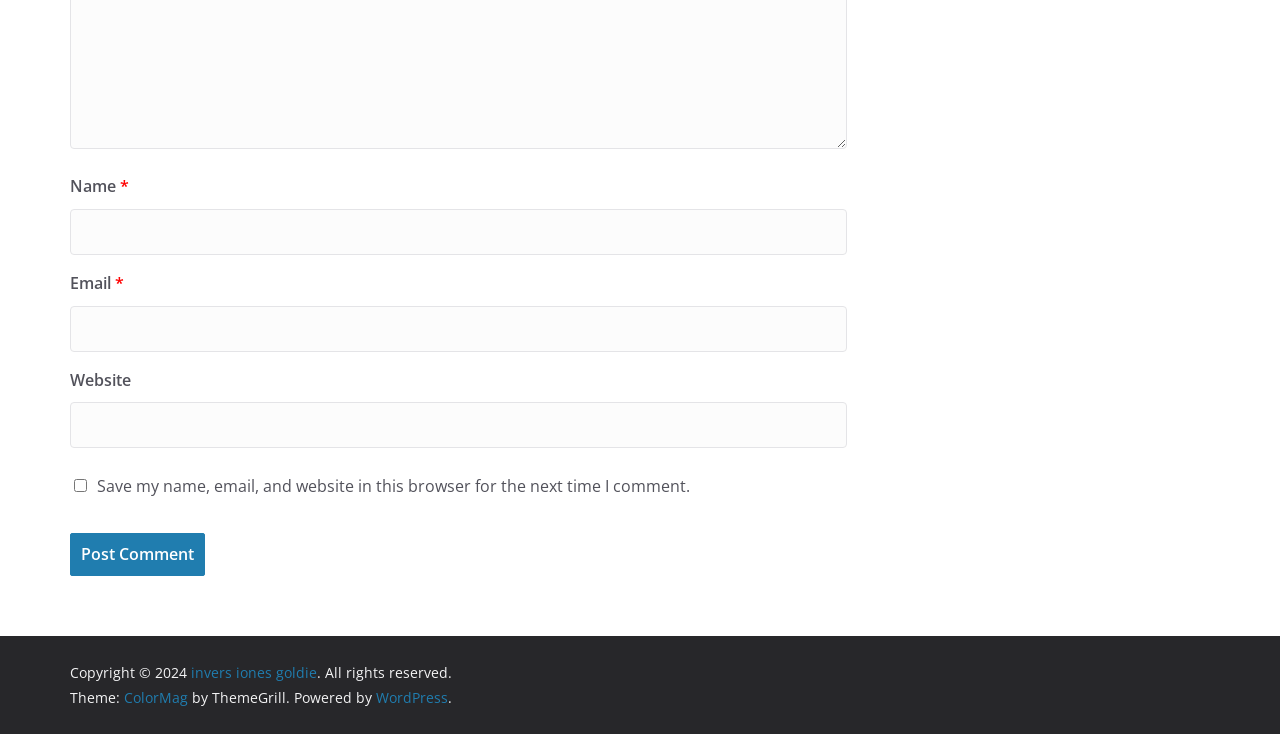Examine the image and give a thorough answer to the following question:
What is the theme of the website?

The theme of the website is mentioned at the bottom of the page, where it says 'Theme: ColorMag by ThemeGrill. Powered by WordPress'.